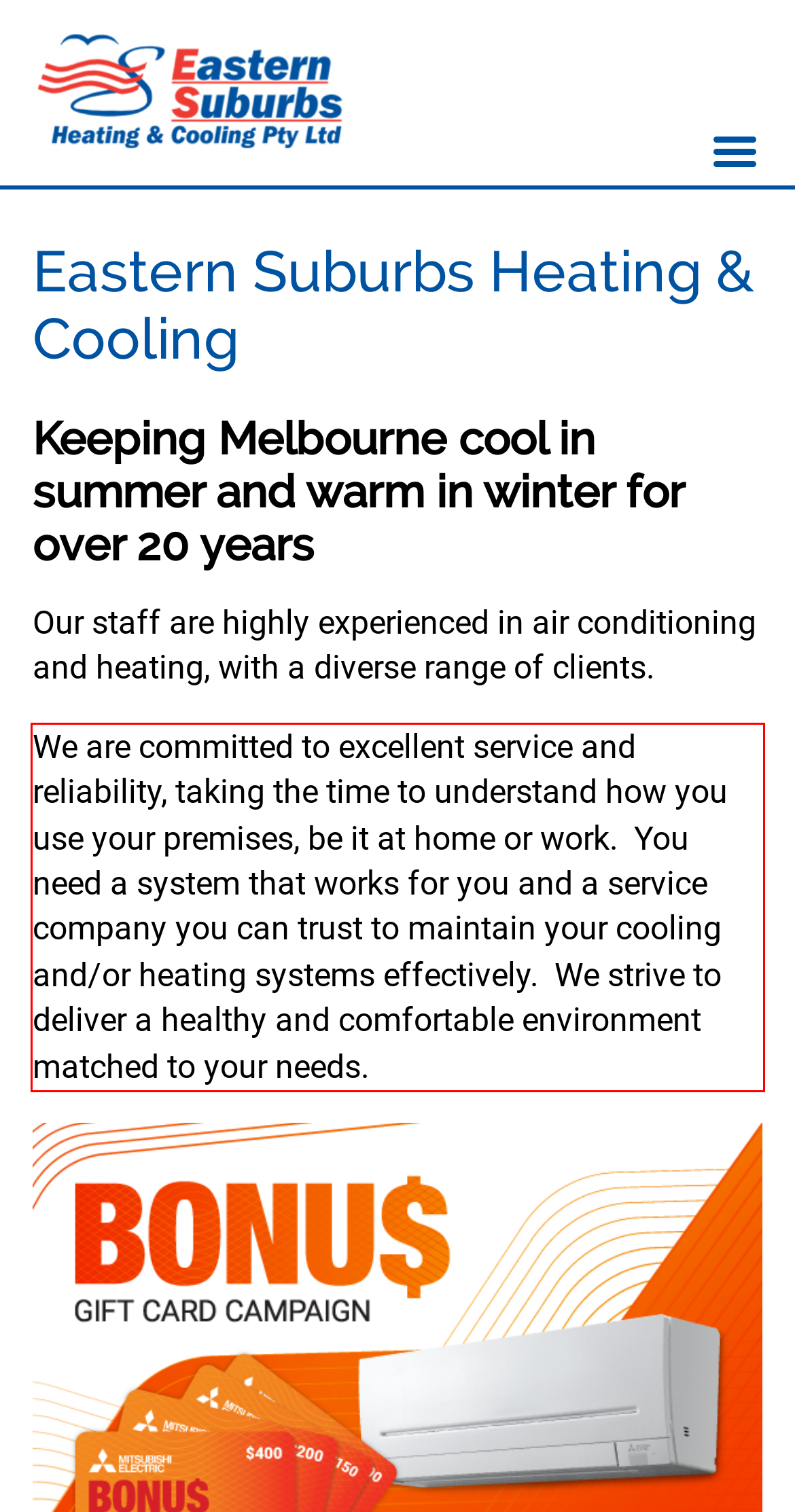Identify the red bounding box in the webpage screenshot and perform OCR to generate the text content enclosed.

We are committed to excellent service and reliability, taking the time to understand how you use your premises, be it at home or work. You need a system that works for you and a service company you can trust to maintain your cooling and/or heating systems effectively. We strive to deliver a healthy and comfortable environment matched to your needs.